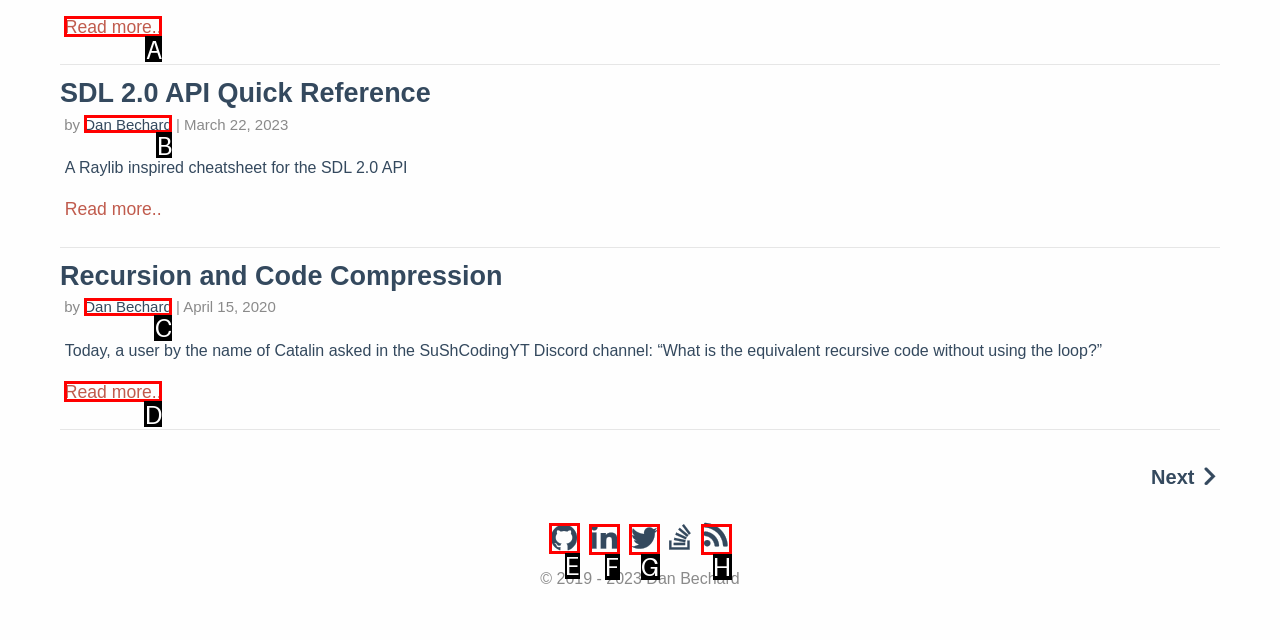With the description: title="linkedin", find the option that corresponds most closely and answer with its letter directly.

F